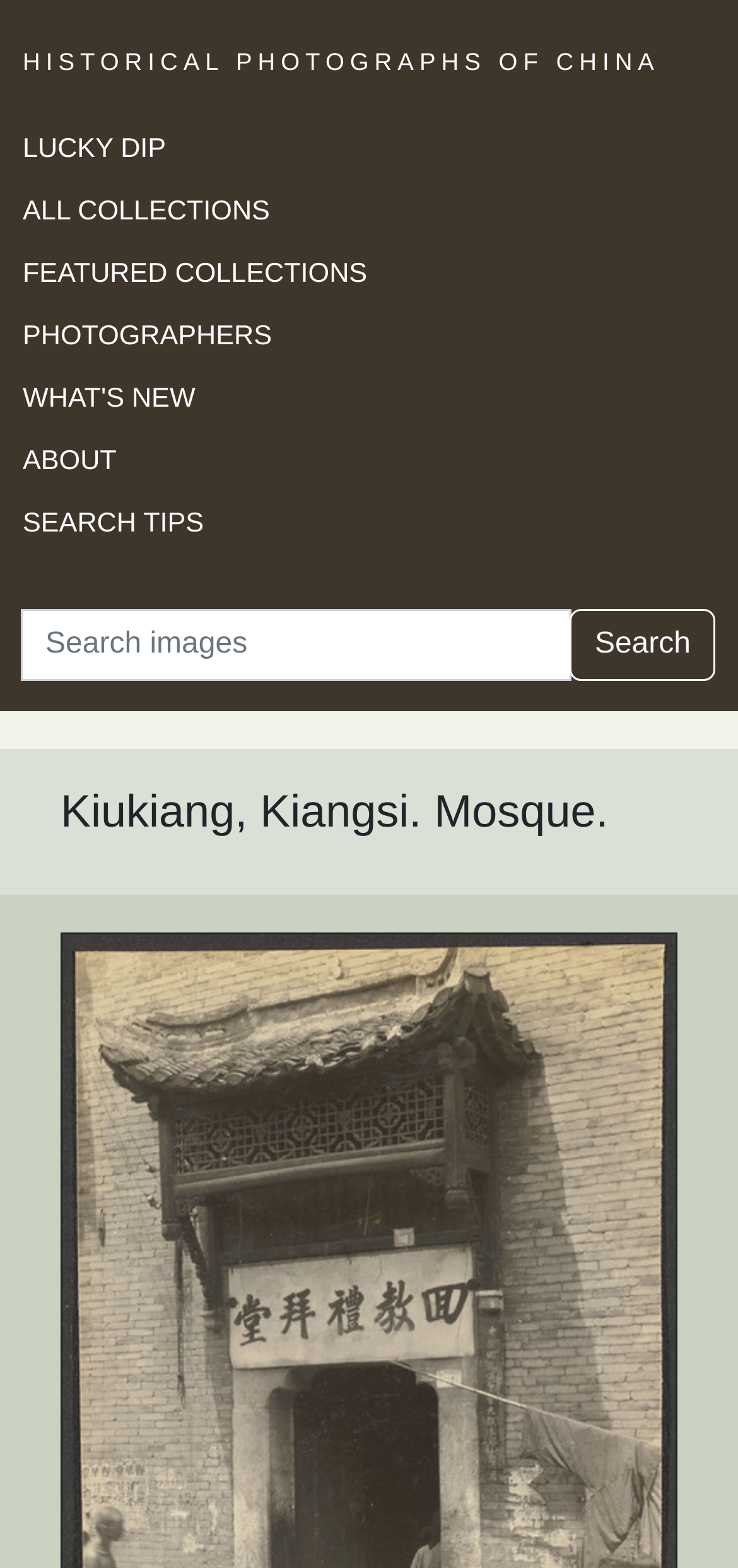Illustrate the webpage's structure and main components comprehensively.

The webpage is about Historical Photographs of China, specifically showcasing a mosque in Kiukiang, Kiangsi. At the top left, there is a prominent link to "HISTORICAL PHOTOGRAPHS OF CHINA" which is also a heading. Below this, a navigation section is located, containing seven links: "LUCKY DIP", "ALL COLLECTIONS", "FEATURED COLLECTIONS", "PHOTOGRAPHERS", "WHAT'S NEW", "ABOUT", and "SEARCH TIPS". These links are aligned horizontally and take up a significant portion of the top section.

On the right side of the navigation section, a search function is provided, consisting of a static text "Search", a search box, and a search button. The search box is the largest element in this section, taking up most of the horizontal space.

Below the navigation and search sections, the main content of the webpage is displayed. A heading "Kiukiang, Kiangsi. Mosque." is prominently displayed, likely introducing the main image or content of the webpage.